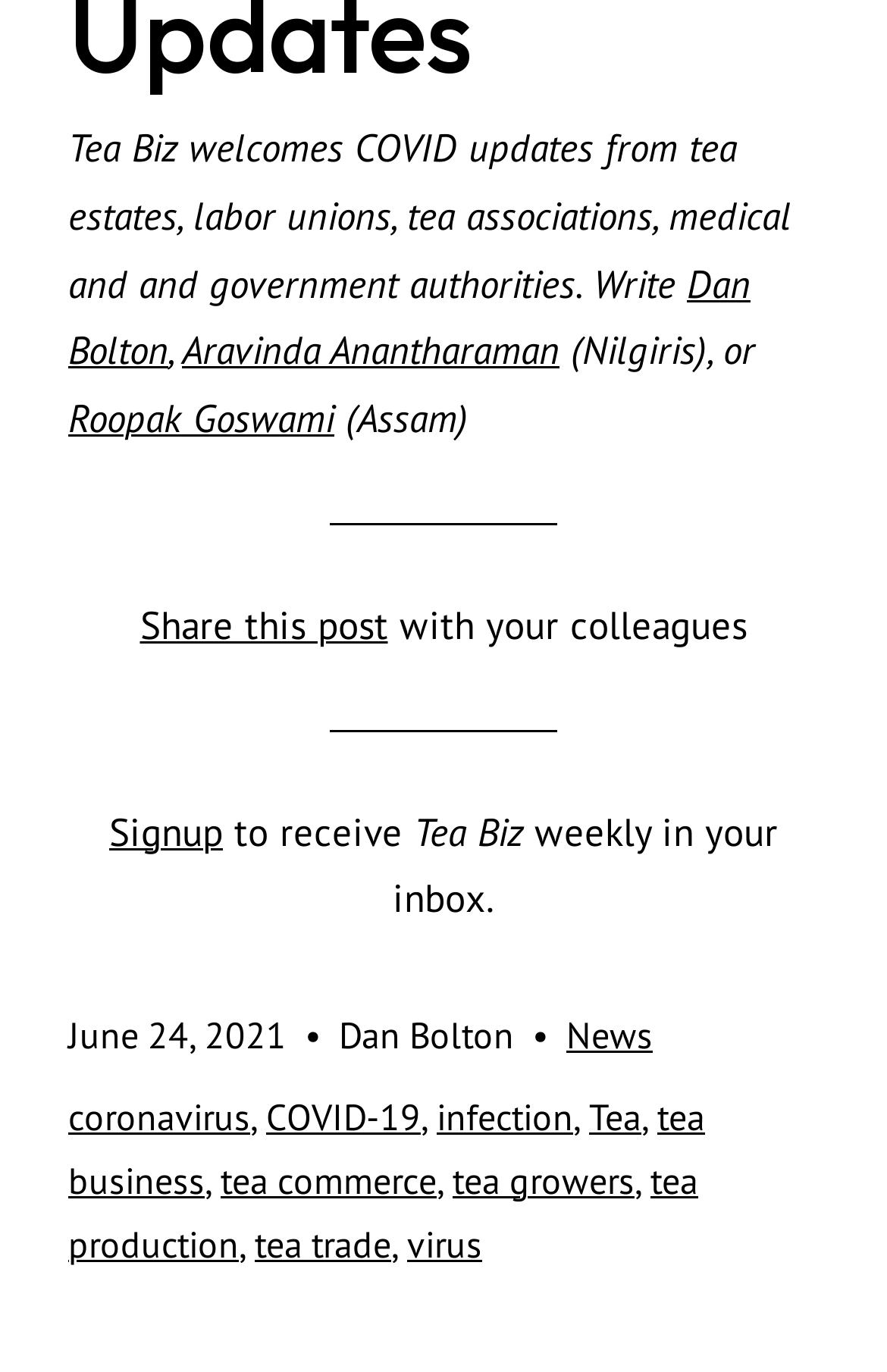What is the topic of the article? Based on the image, give a response in one word or a short phrase.

COVID-19 updates in tea industry